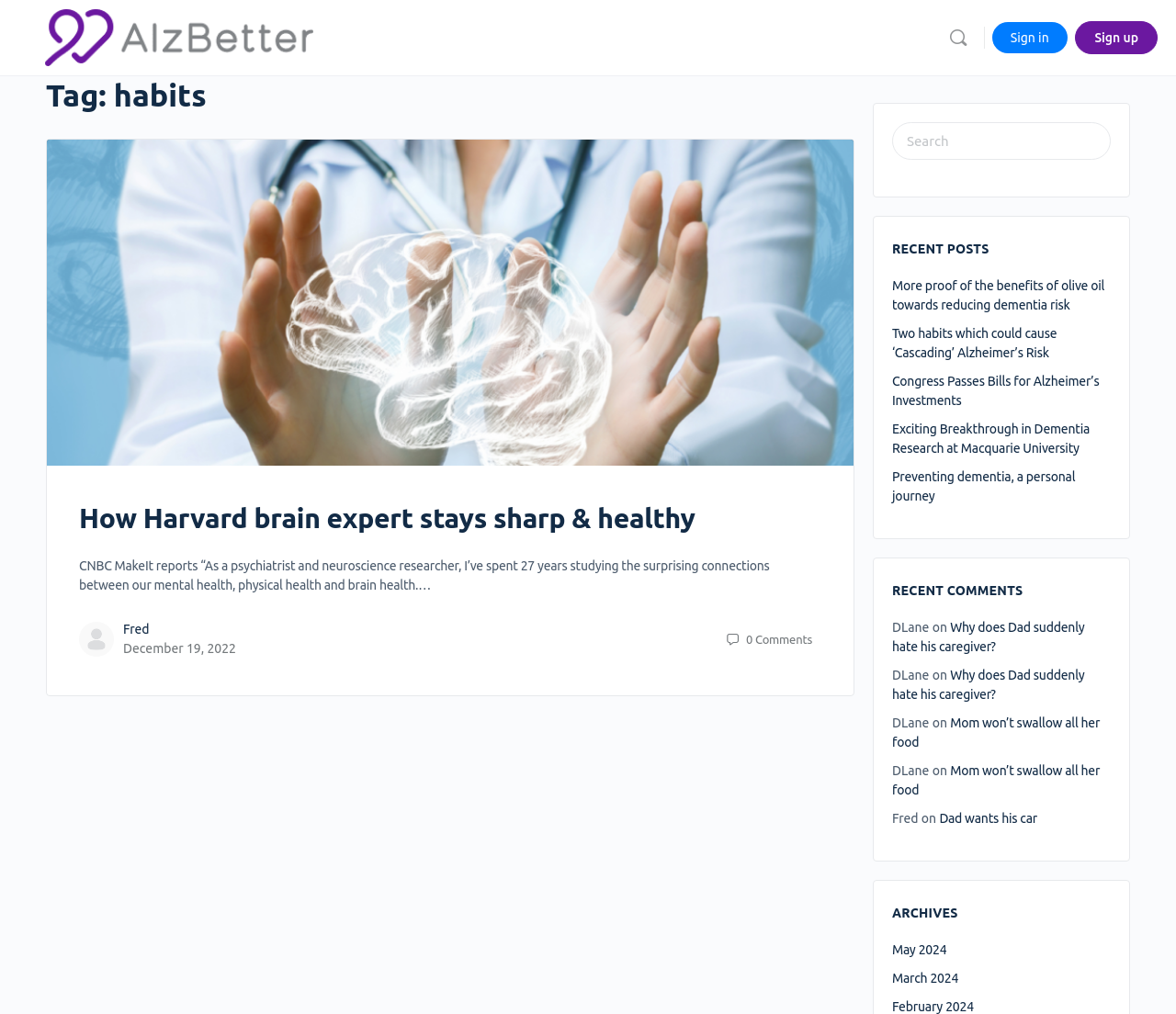Can you give a comprehensive explanation to the question given the content of the image?
What is the date of the article 'Congress Passes Bills for Alzheimer’s Investments'?

I found the date by looking at the link element with the text 'December 19, 2022' near the article title 'Congress Passes Bills for Alzheimer’s Investments'.